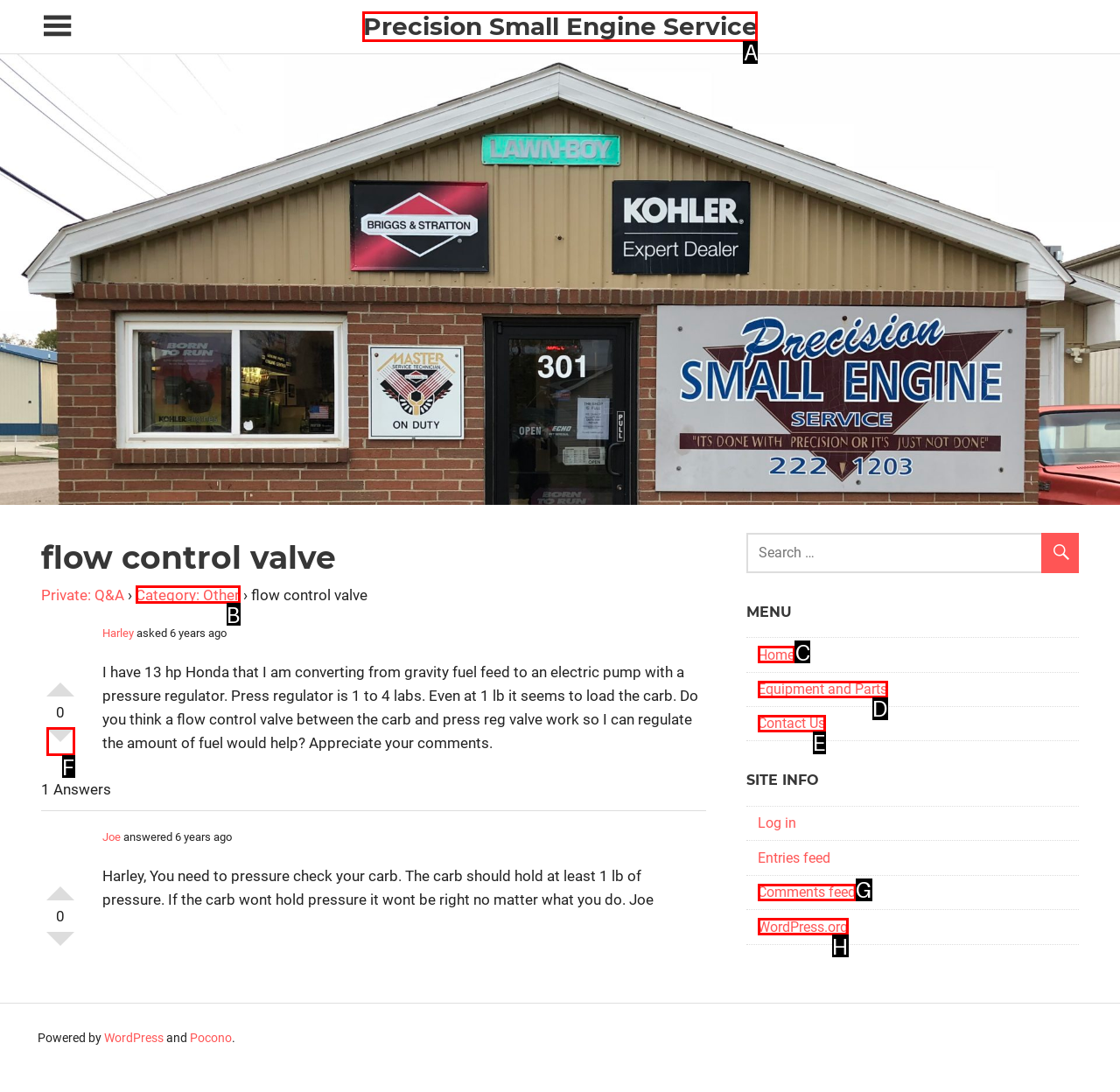Select the appropriate HTML element to click on to finish the task: Visit the home page.
Answer with the letter corresponding to the selected option.

C